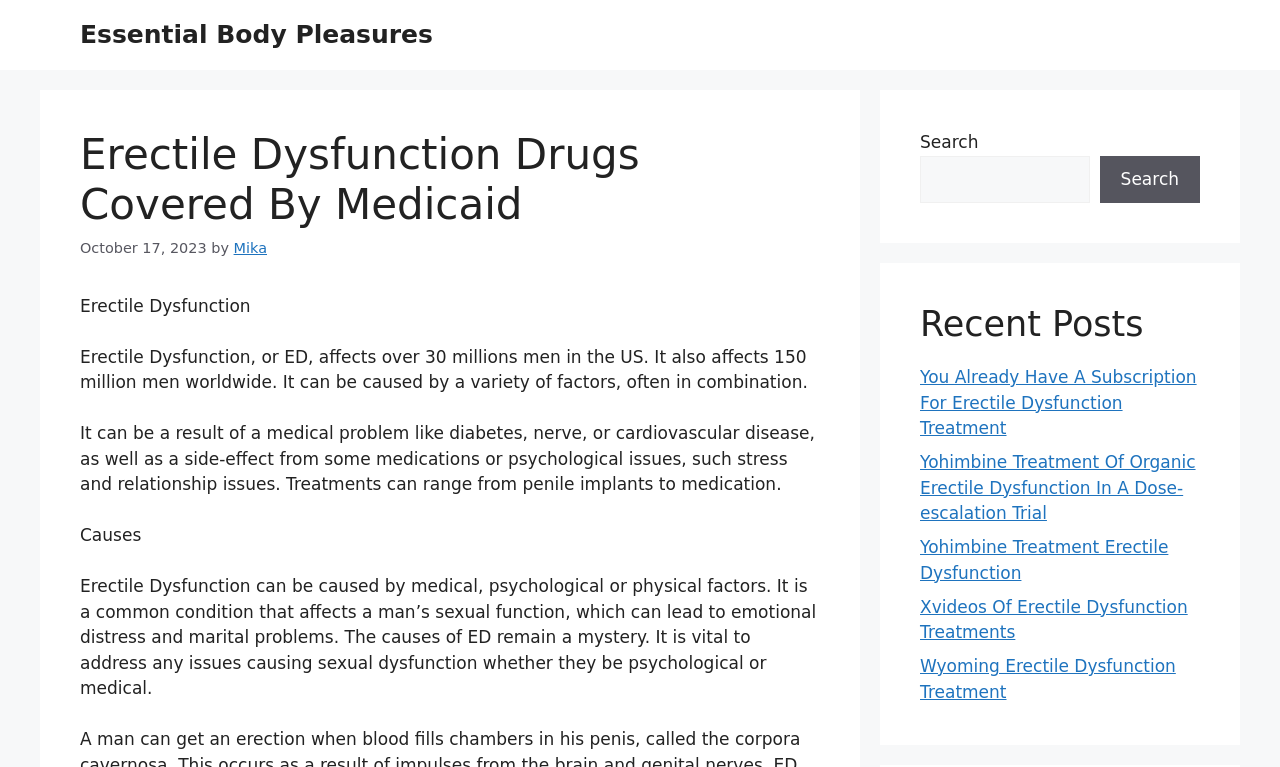Based on the element description Search, identify the bounding box of the UI element in the given webpage screenshot. The coordinates should be in the format (top-left x, top-left y, bottom-right x, bottom-right y) and must be between 0 and 1.

[0.859, 0.203, 0.938, 0.265]